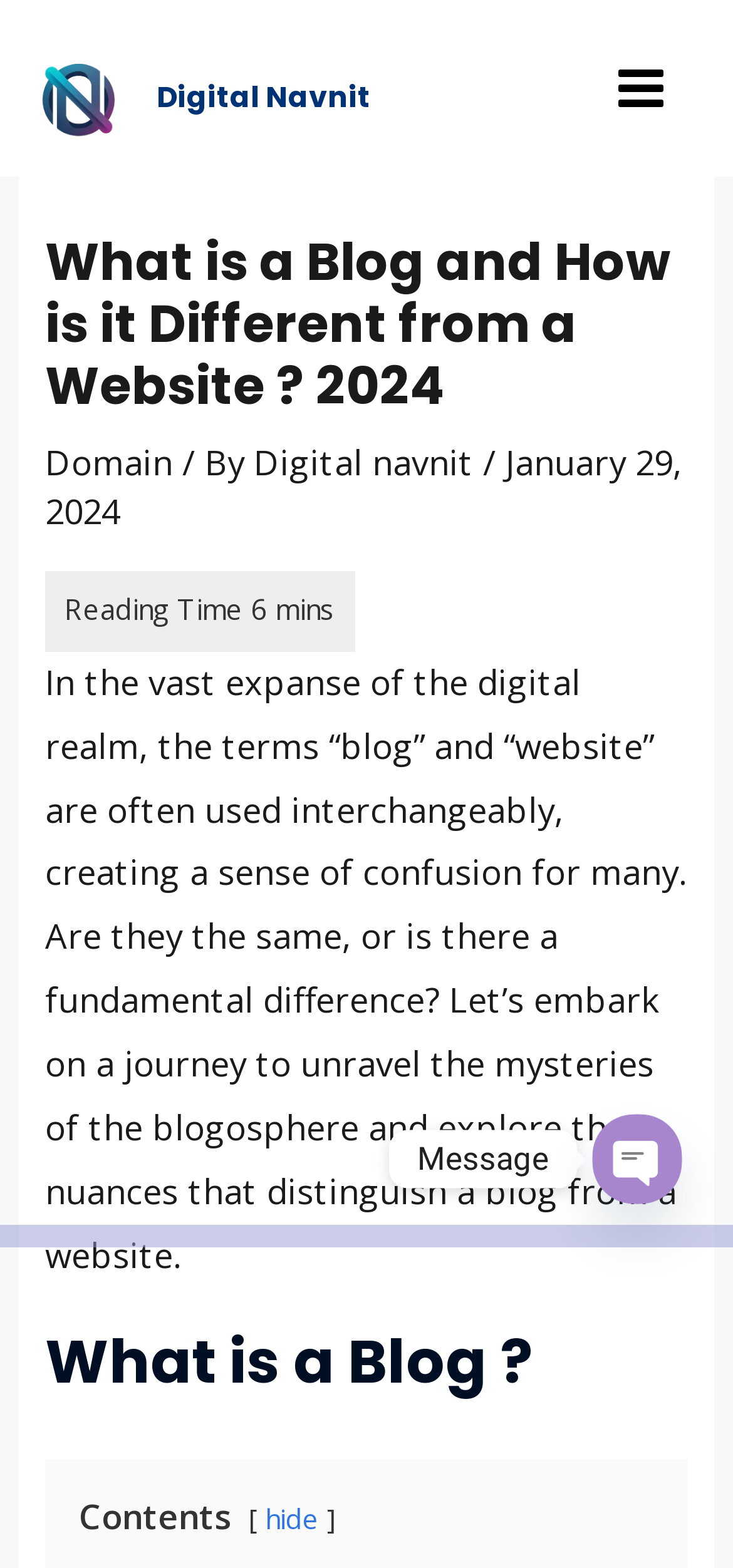Find the bounding box coordinates for the HTML element specified by: "Digital Navnit".

[0.213, 0.049, 0.506, 0.074]